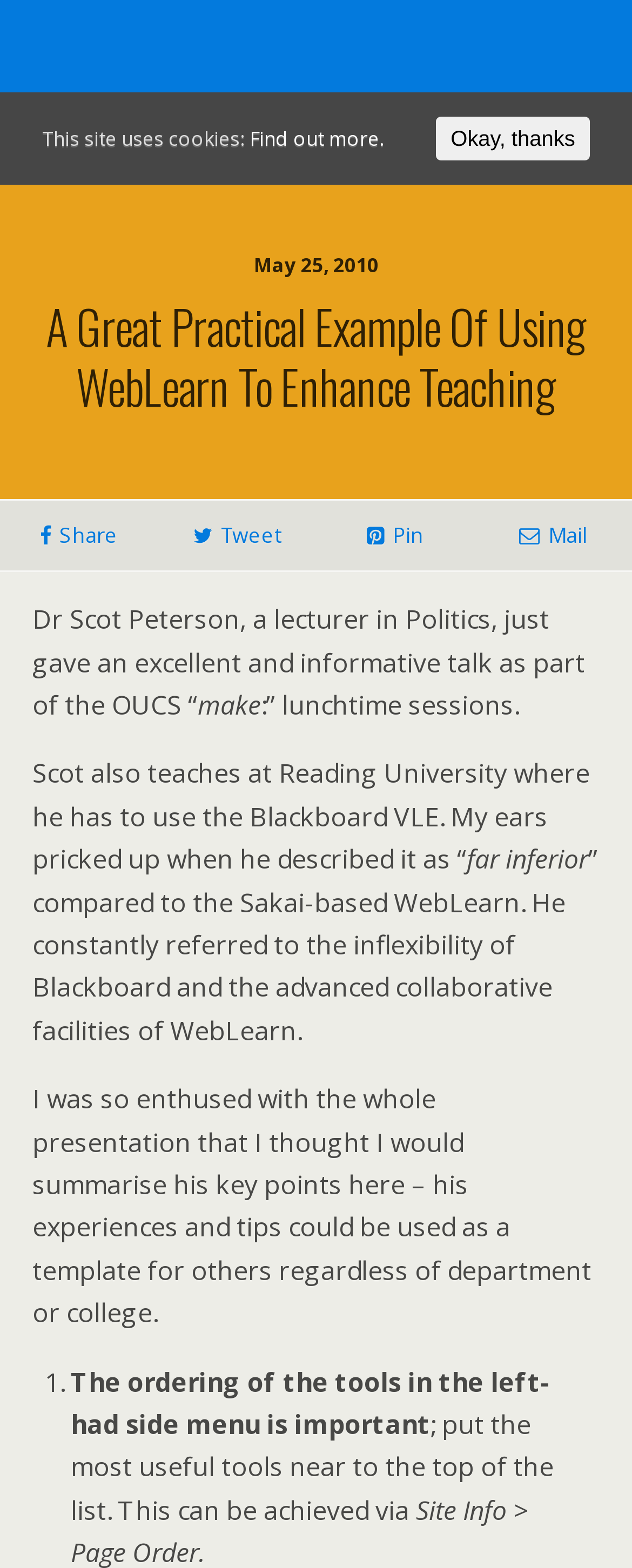What is the date of the blog post?
Using the image, answer in one word or phrase.

May 25, 2010